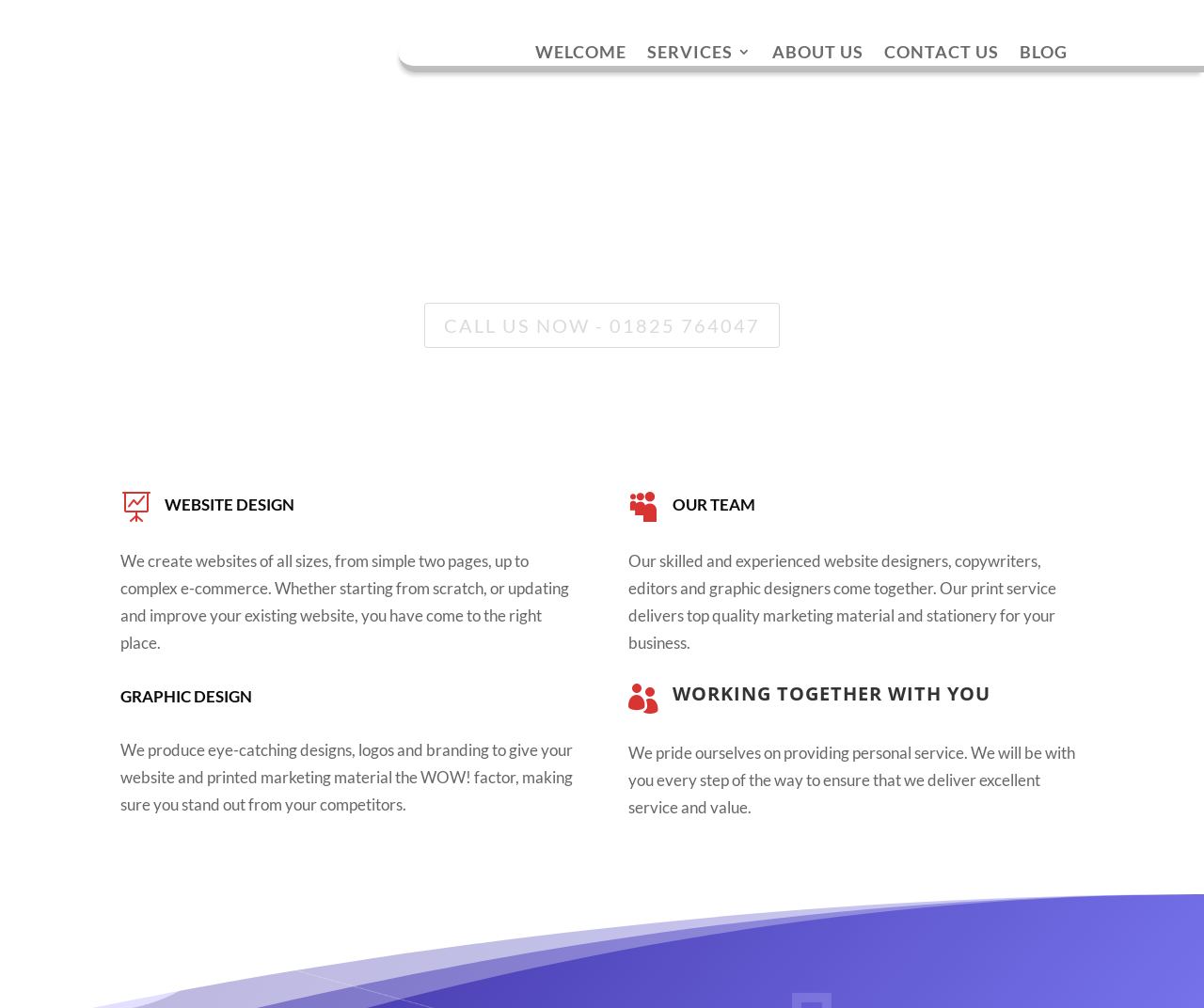Using the information from the screenshot, answer the following question thoroughly:
What is the goal of Dowling Creative's website design?

The goal of Dowling Creative's website design is to give clients an edge, as mentioned in the meta description '...to host, design and build a website that will give you the edge over'.